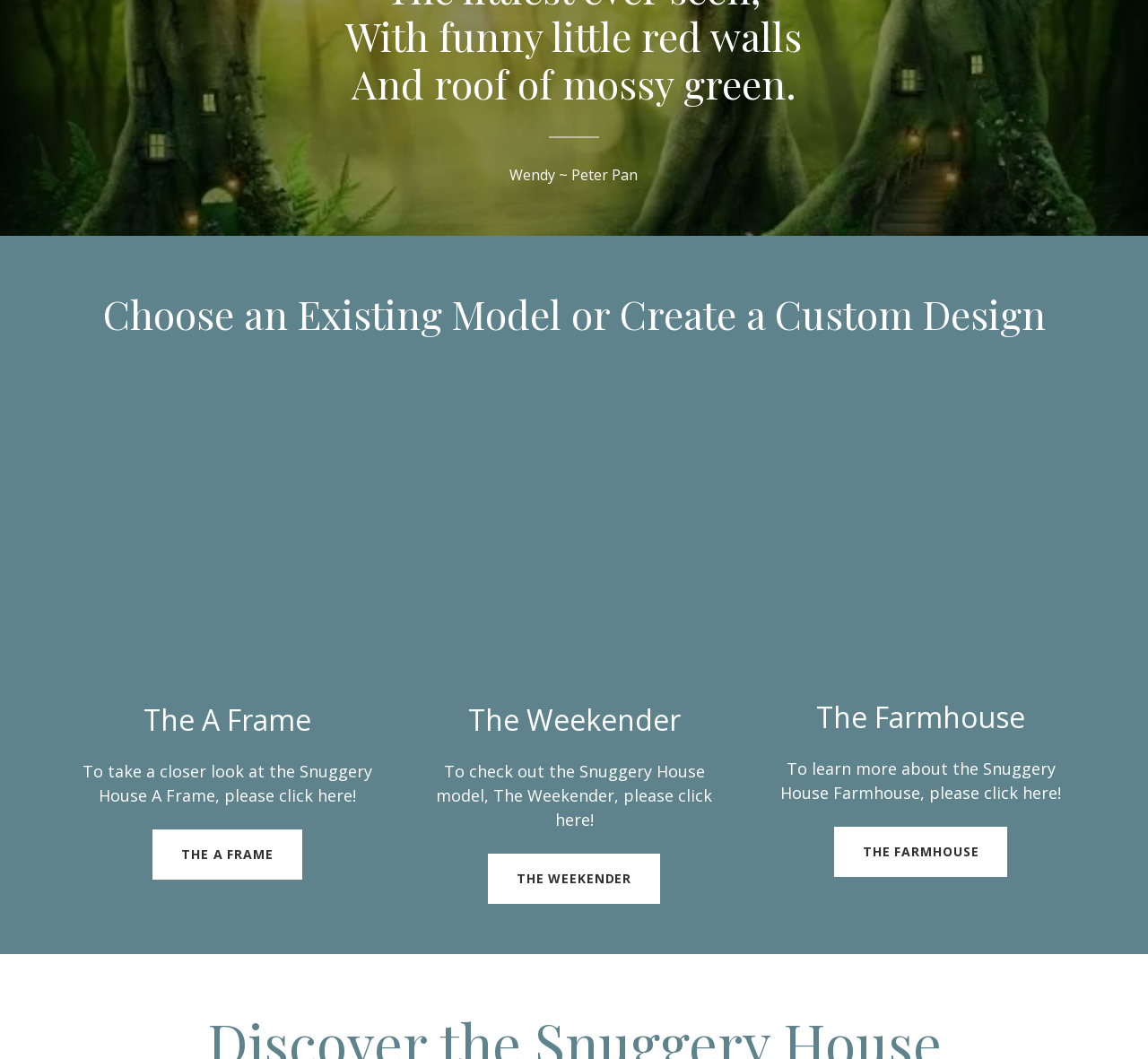Calculate the bounding box coordinates for the UI element based on the following description: "The Weekender". Ensure the coordinates are four float numbers between 0 and 1, i.e., [left, top, right, bottom].

[0.425, 0.806, 0.575, 0.853]